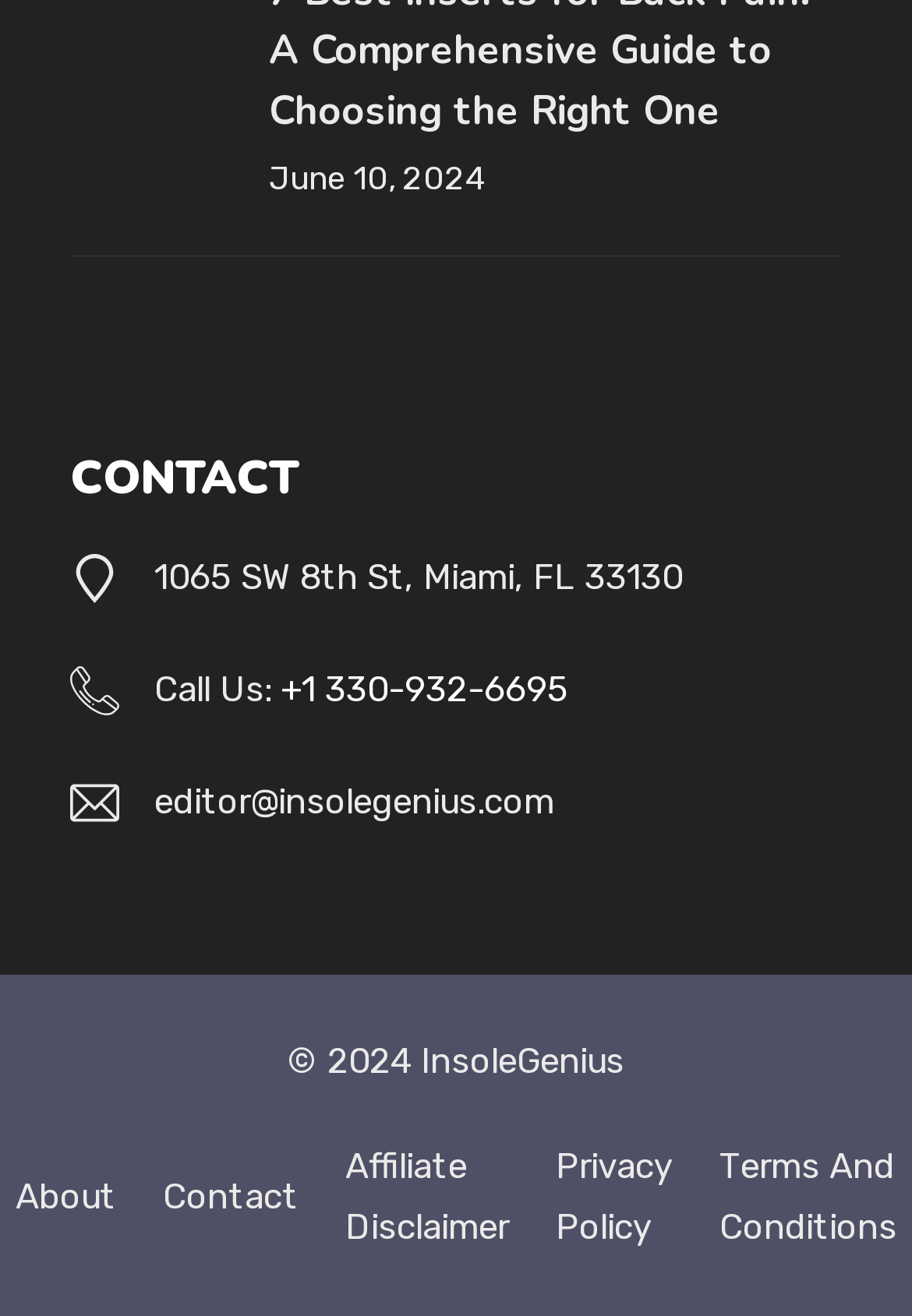How many links are there in the footer of the webpage?
Provide a detailed and extensive answer to the question.

I counted the number of link elements in the footer of the webpage, which are 'About', 'Contact', 'Affiliate Disclaimer', 'Privacy Policy', and 'Terms And Conditions'.